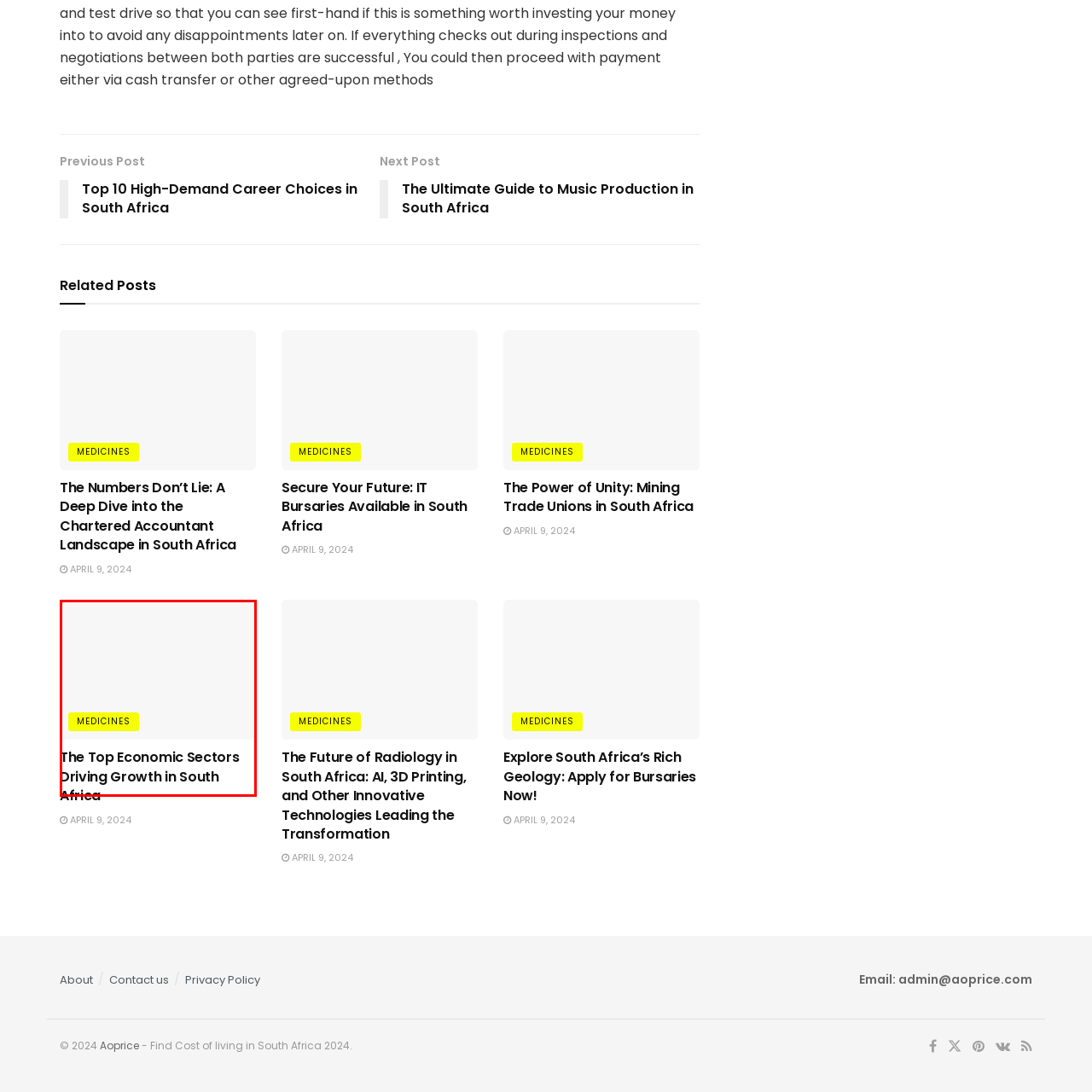Inspect the image outlined in red and answer succinctly: What is the purpose of the image?

Visual anchor for understanding economic dynamics